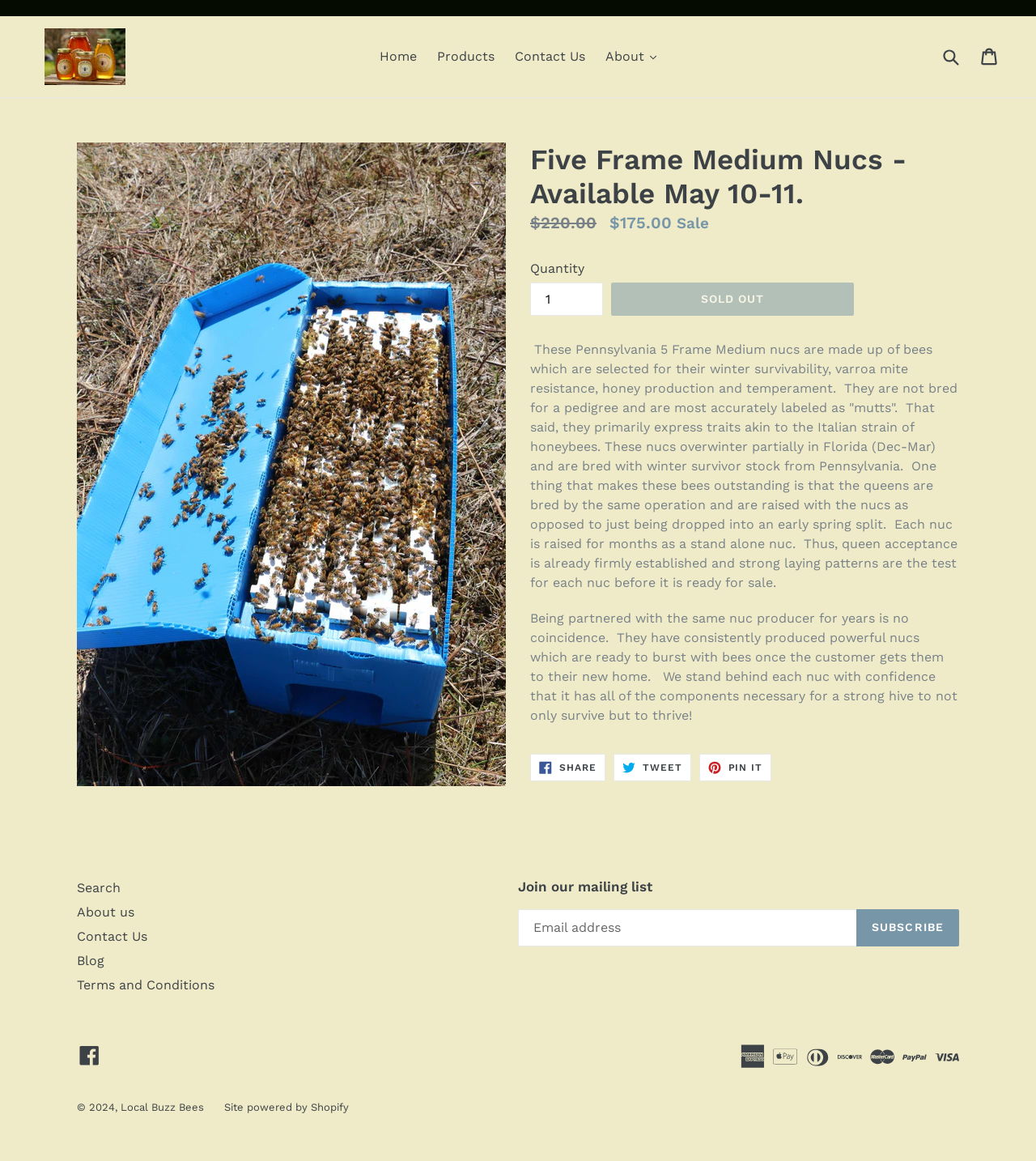Please give the bounding box coordinates of the area that should be clicked to fulfill the following instruction: "Buy Five Frame Medium Nucs". The coordinates should be in the format of four float numbers from 0 to 1, i.e., [left, top, right, bottom].

[0.59, 0.243, 0.824, 0.272]